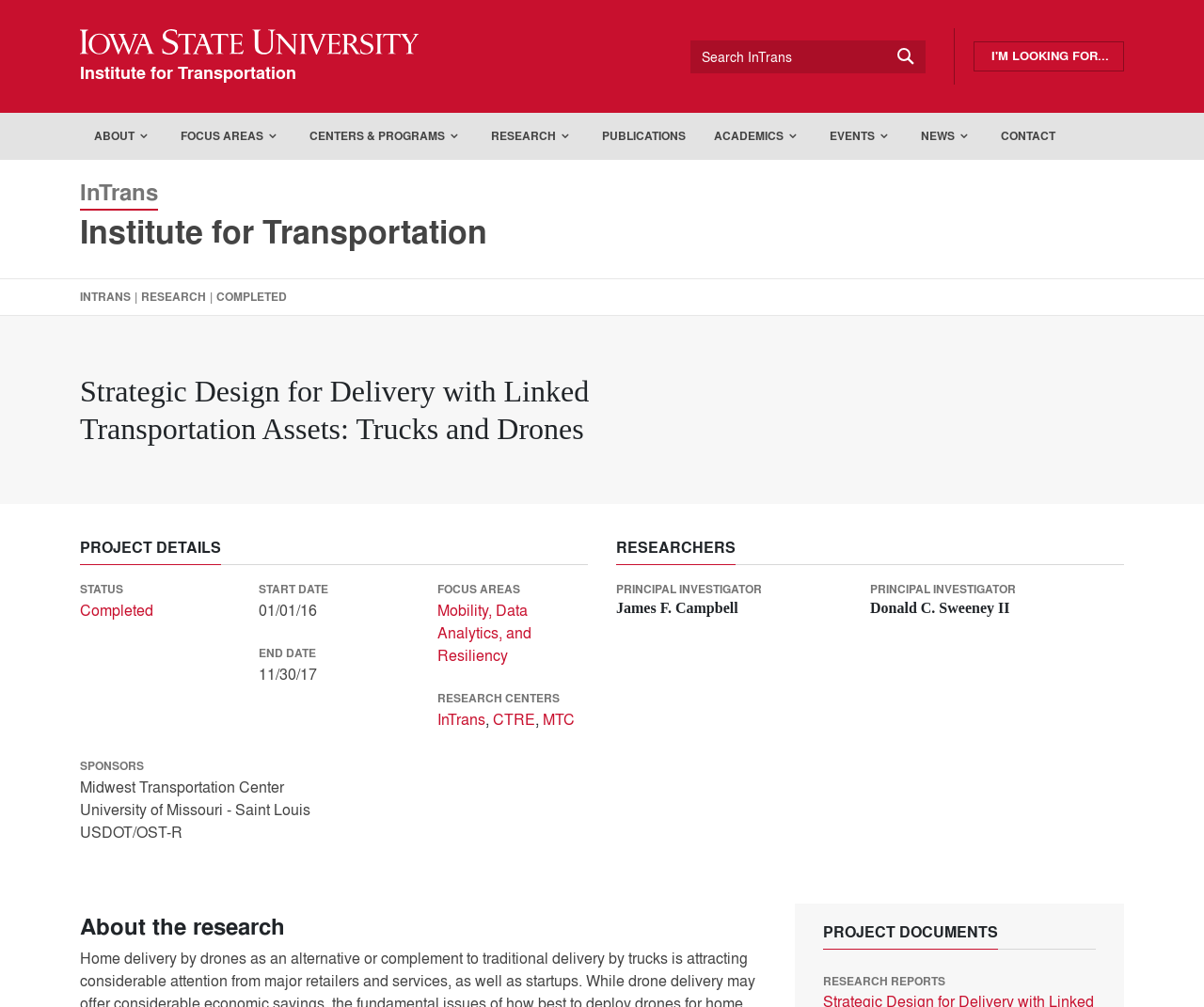Using the elements shown in the image, answer the question comprehensively: What is the name of the research center?

The name of the research center can be found in the 'RESEARCH CENTERS' section, where InTrans is listed as one of the research centers involved in the project.